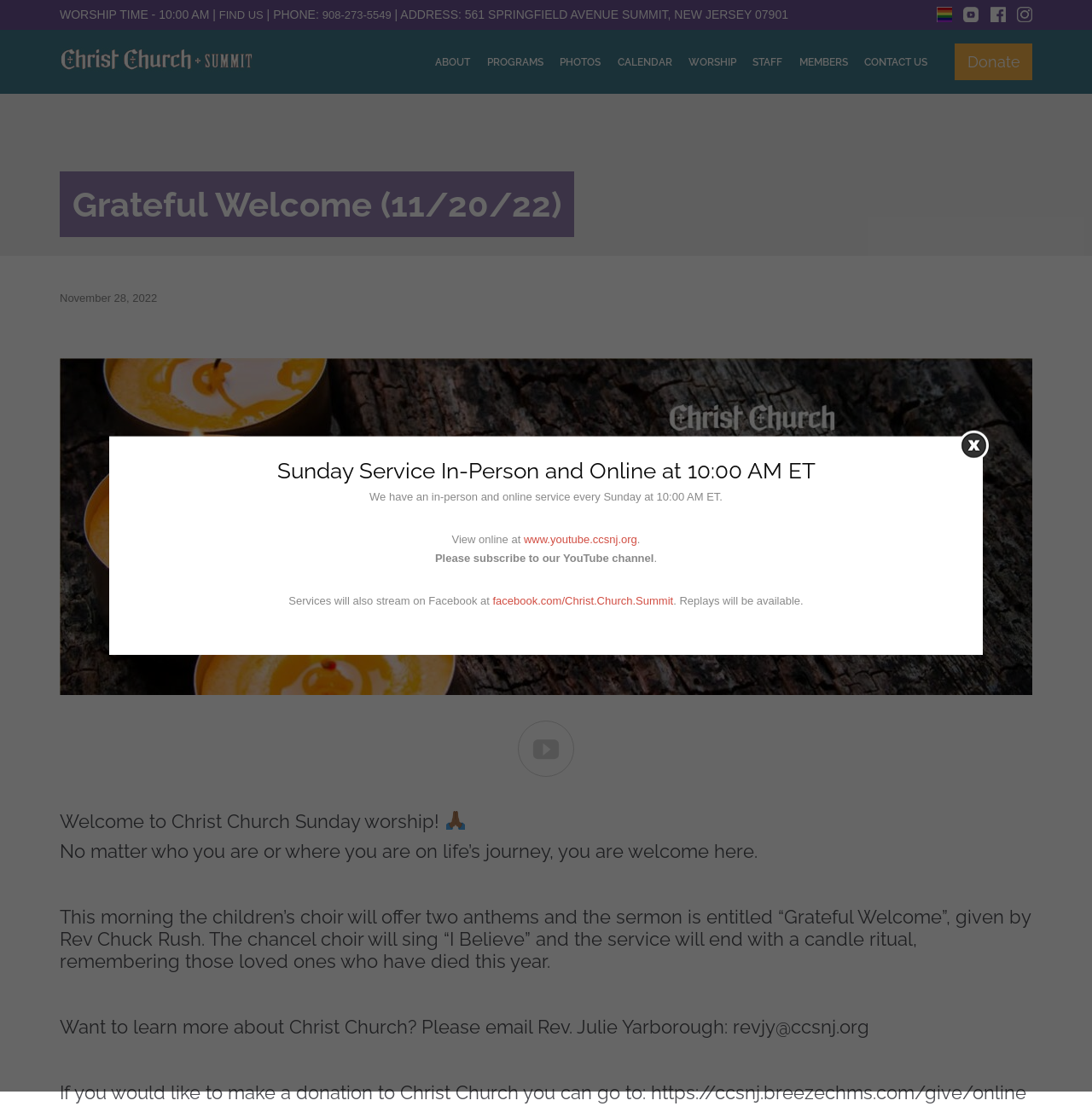Predict the bounding box of the UI element based on this description: "908-273-5549".

[0.295, 0.008, 0.358, 0.019]